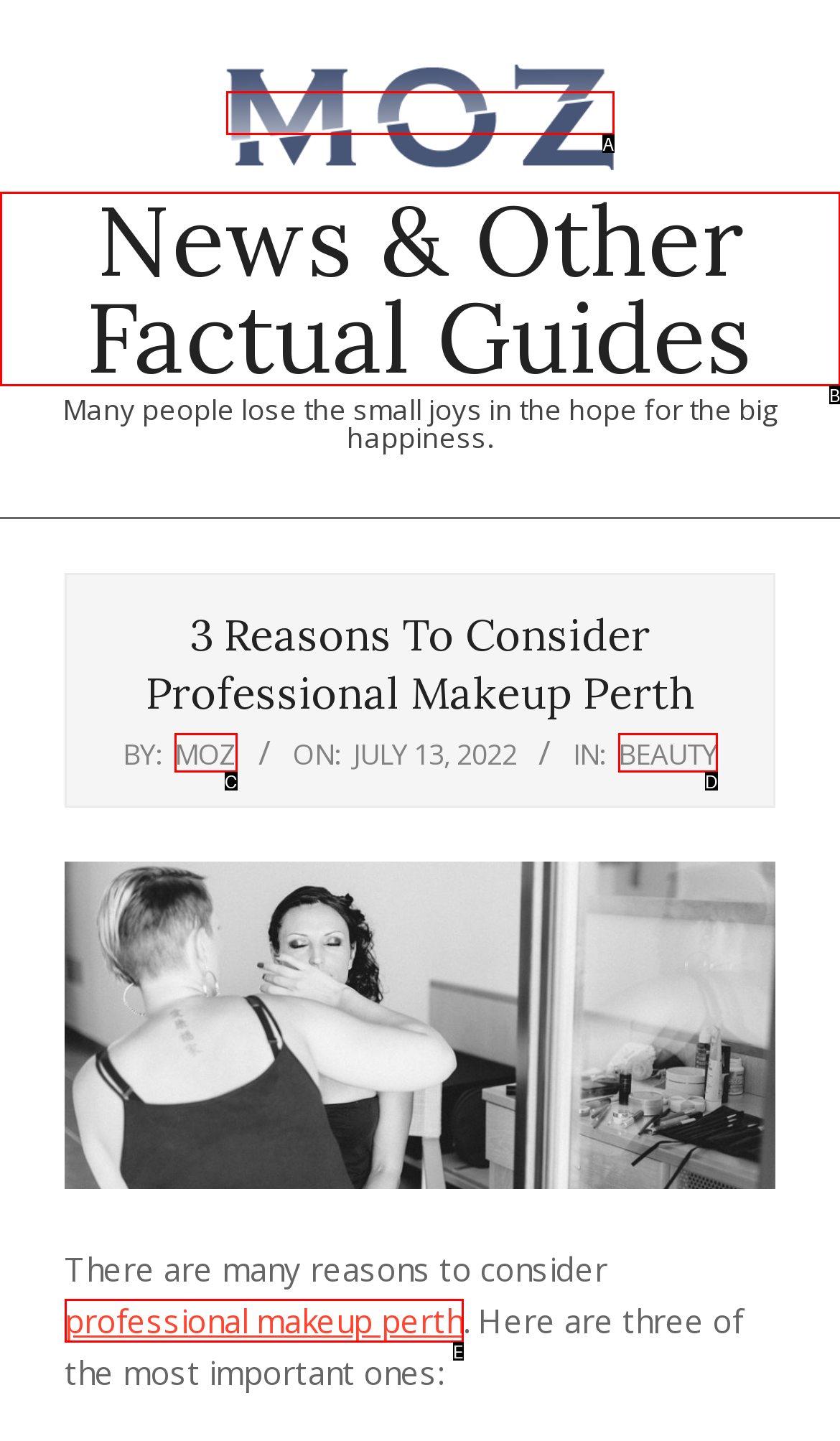Which UI element corresponds to this description: News & Other Factual Guides
Reply with the letter of the correct option.

B